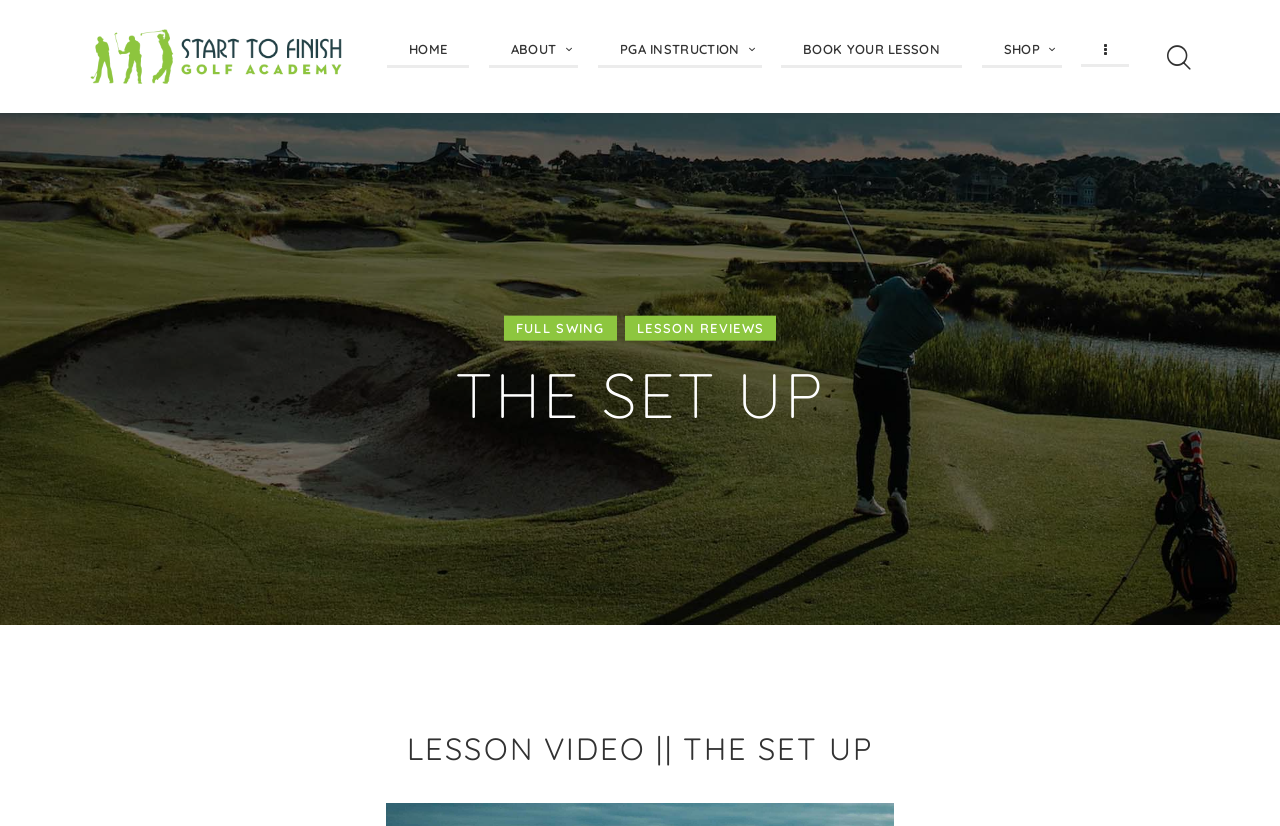Show the bounding box coordinates of the region that should be clicked to follow the instruction: "learn about the academy."

[0.382, 0.042, 0.452, 0.082]